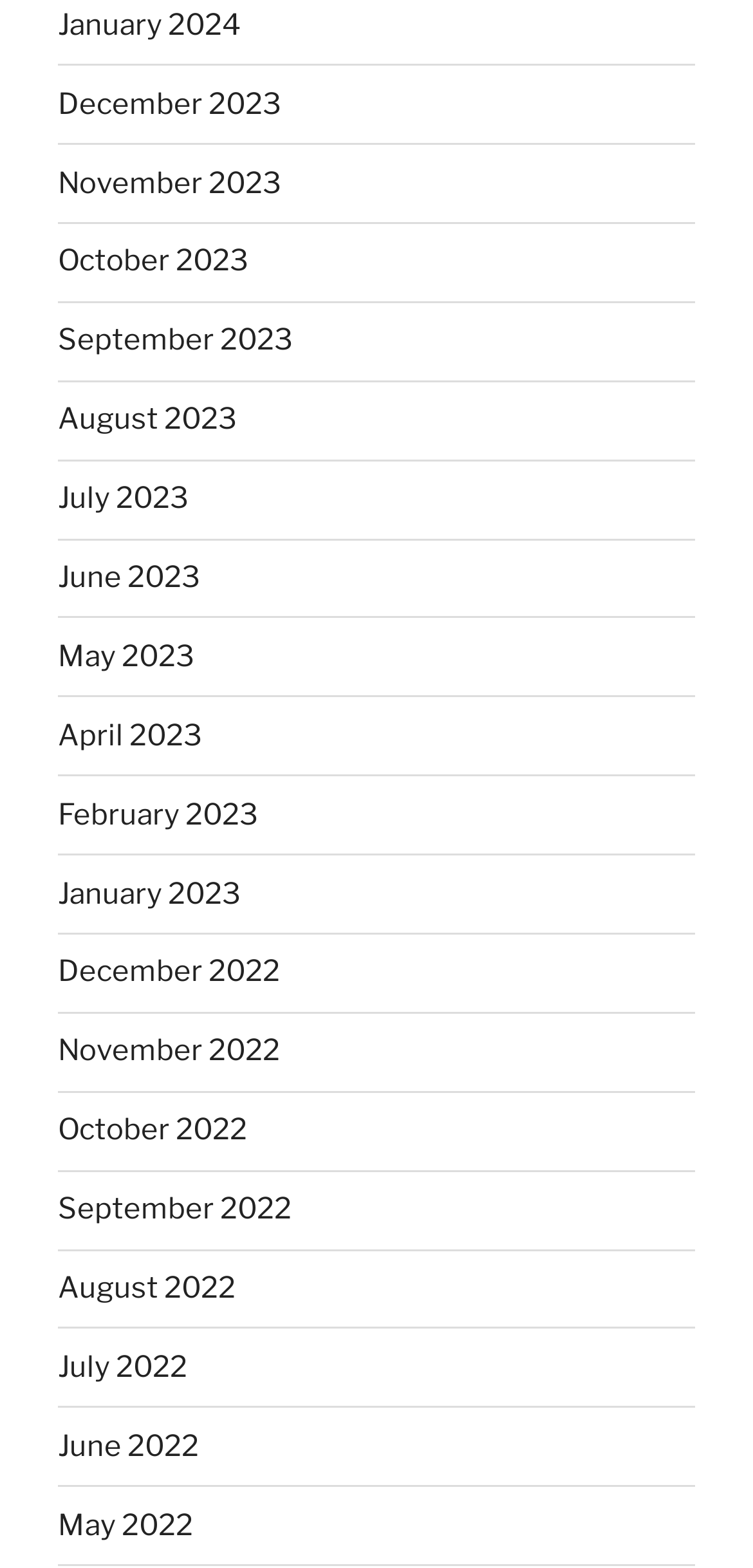Find the bounding box coordinates for the UI element that matches this description: "May 2023".

[0.077, 0.408, 0.259, 0.43]